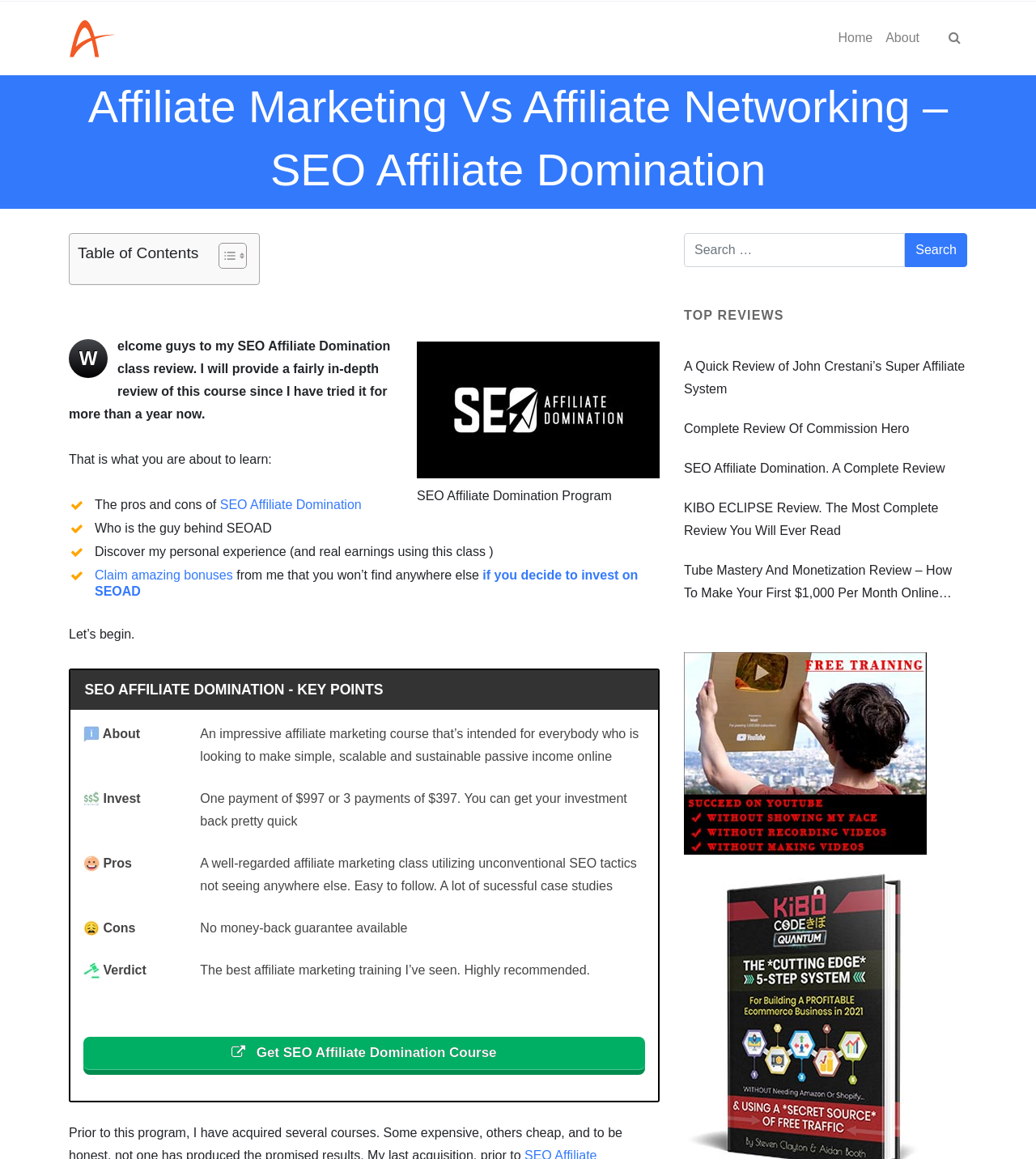Generate the main heading text from the webpage.

Affiliate Marketing Vs Affiliate Networking – SEO Affiliate Domination